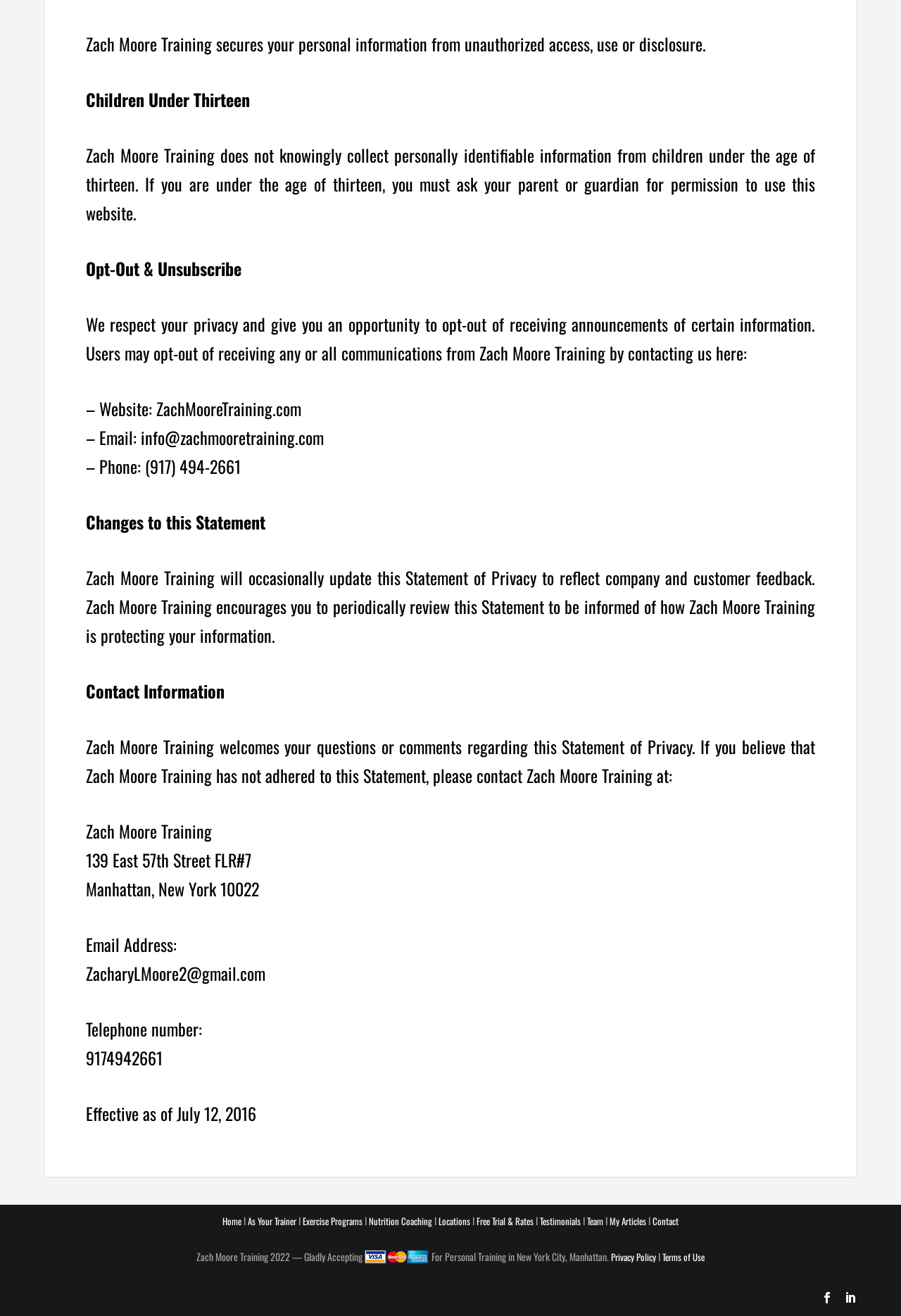Reply to the question with a single word or phrase:
What is the purpose of the 'Children Under Thirteen' section?

To inform about not collecting personally identifiable information